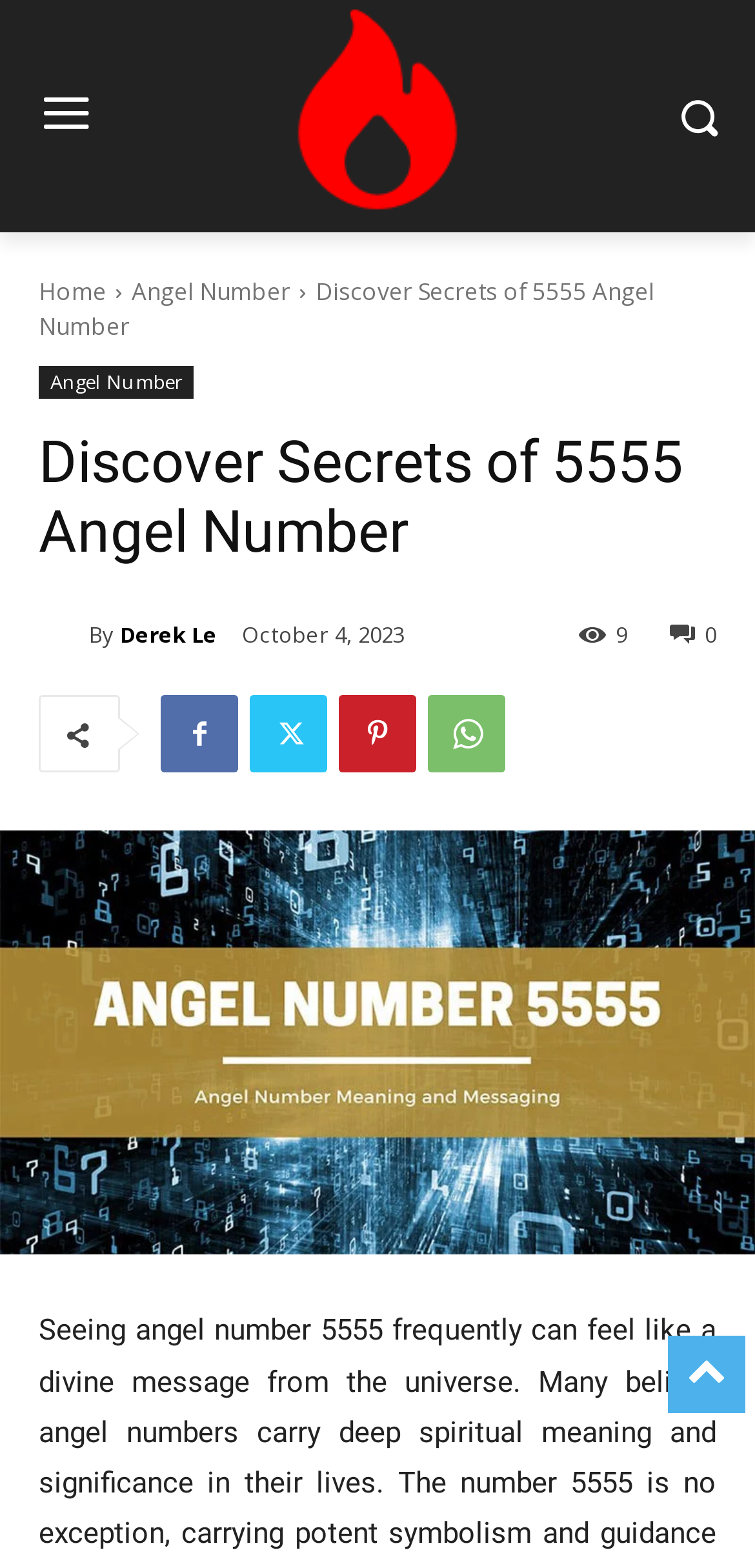What is the title of the related article?
Based on the image, answer the question with a single word or brief phrase.

5555 Angel Number - All You Need To Know